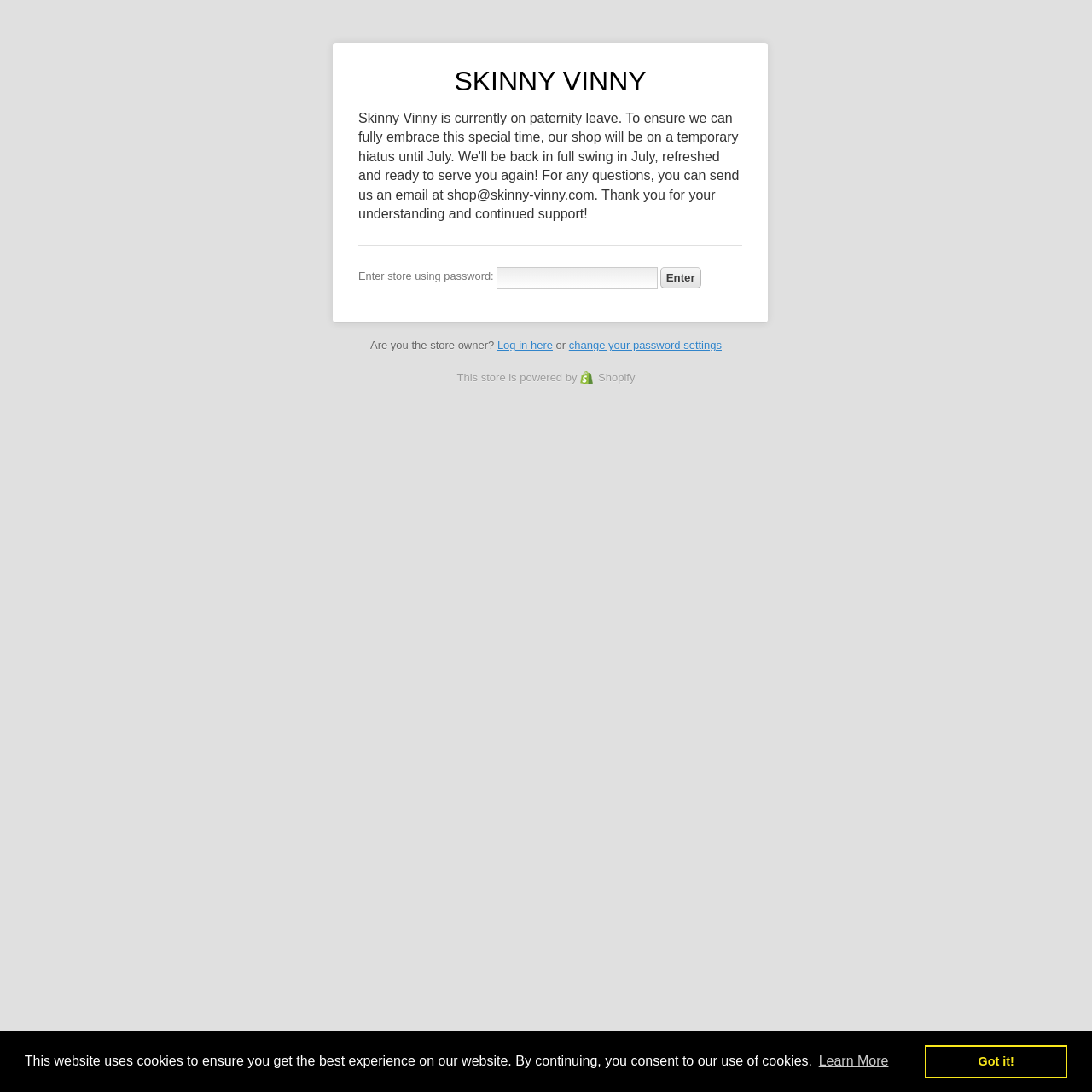Using the given element description, provide the bounding box coordinates (top-left x, top-left y, bottom-right x, bottom-right y) for the corresponding UI element in the screenshot: change your password settings

[0.521, 0.31, 0.661, 0.322]